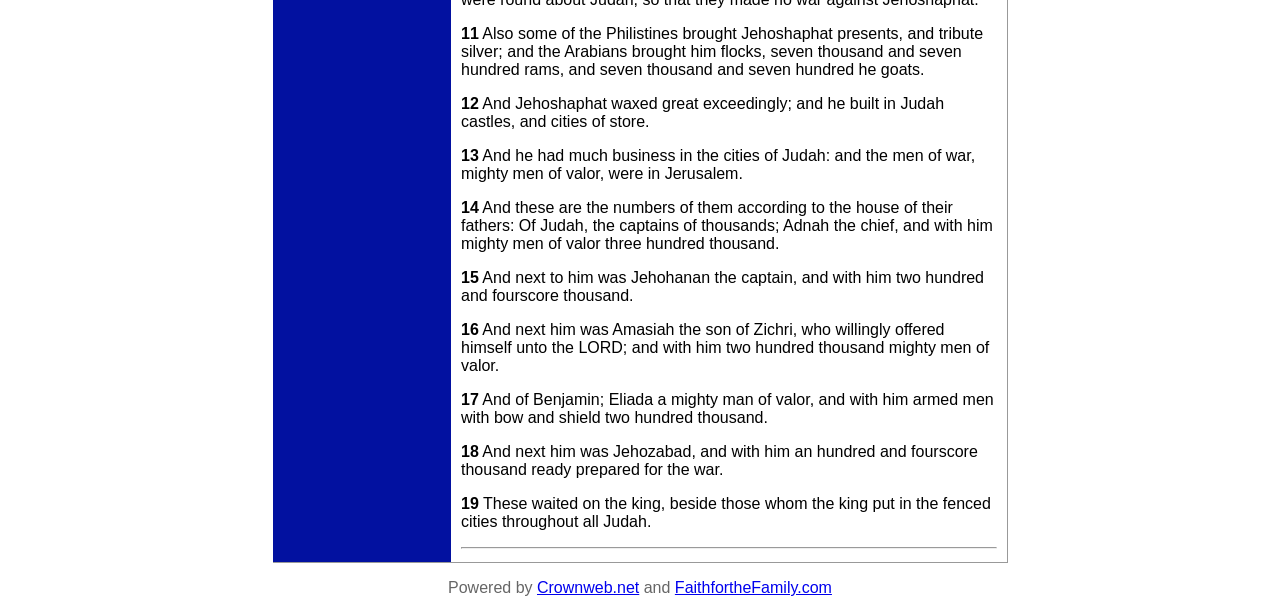What is the total number of mighty men of valor with Adnah?
Respond to the question with a well-detailed and thorough answer.

The StaticText element with OCR text 'Of Judah, the captains of thousands; Adnah the chief, and with him mighty men of valor three hundred thousand.' indicates that Adnah has three hundred thousand mighty men of valor.